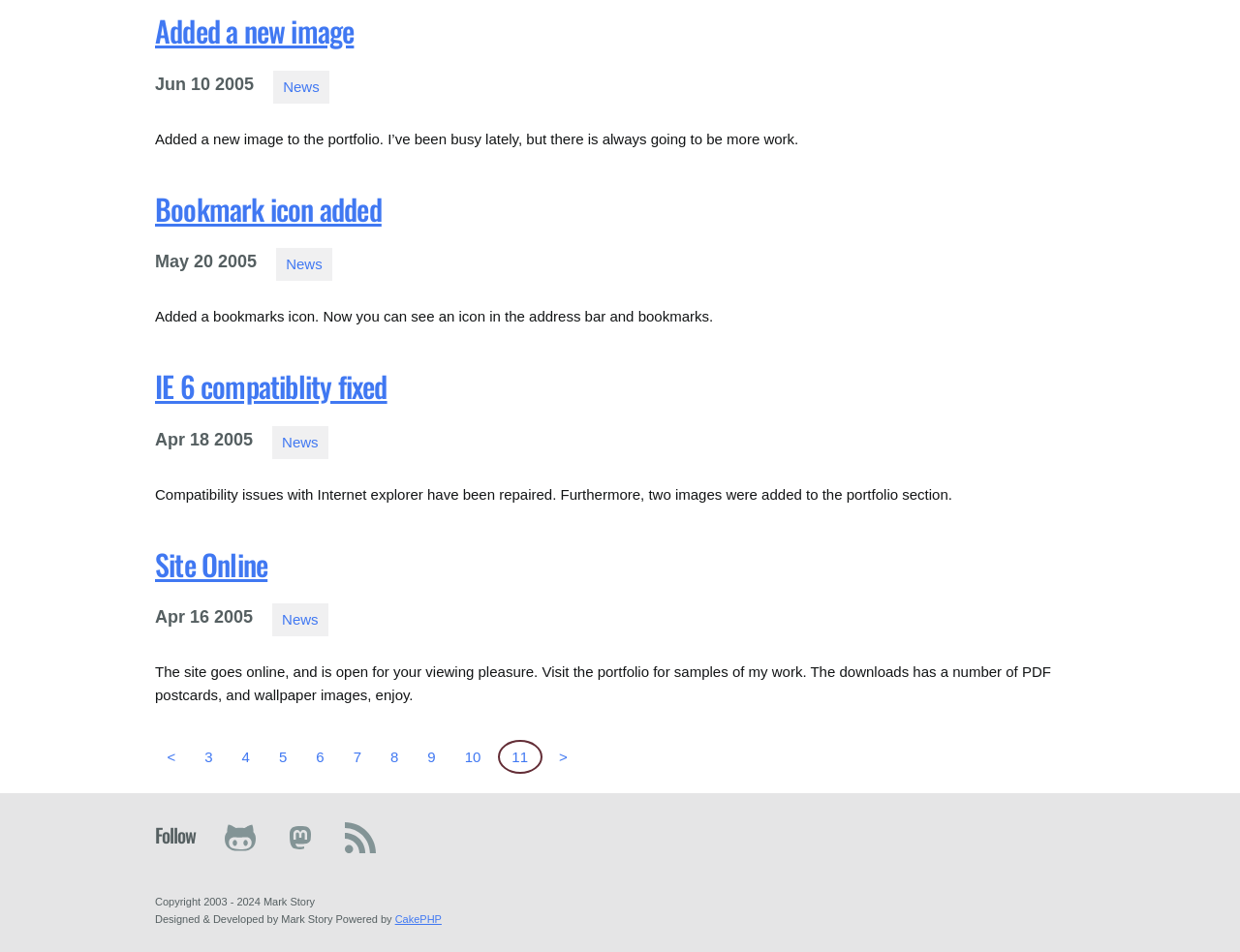Pinpoint the bounding box coordinates for the area that should be clicked to perform the following instruction: "View recent posts".

None